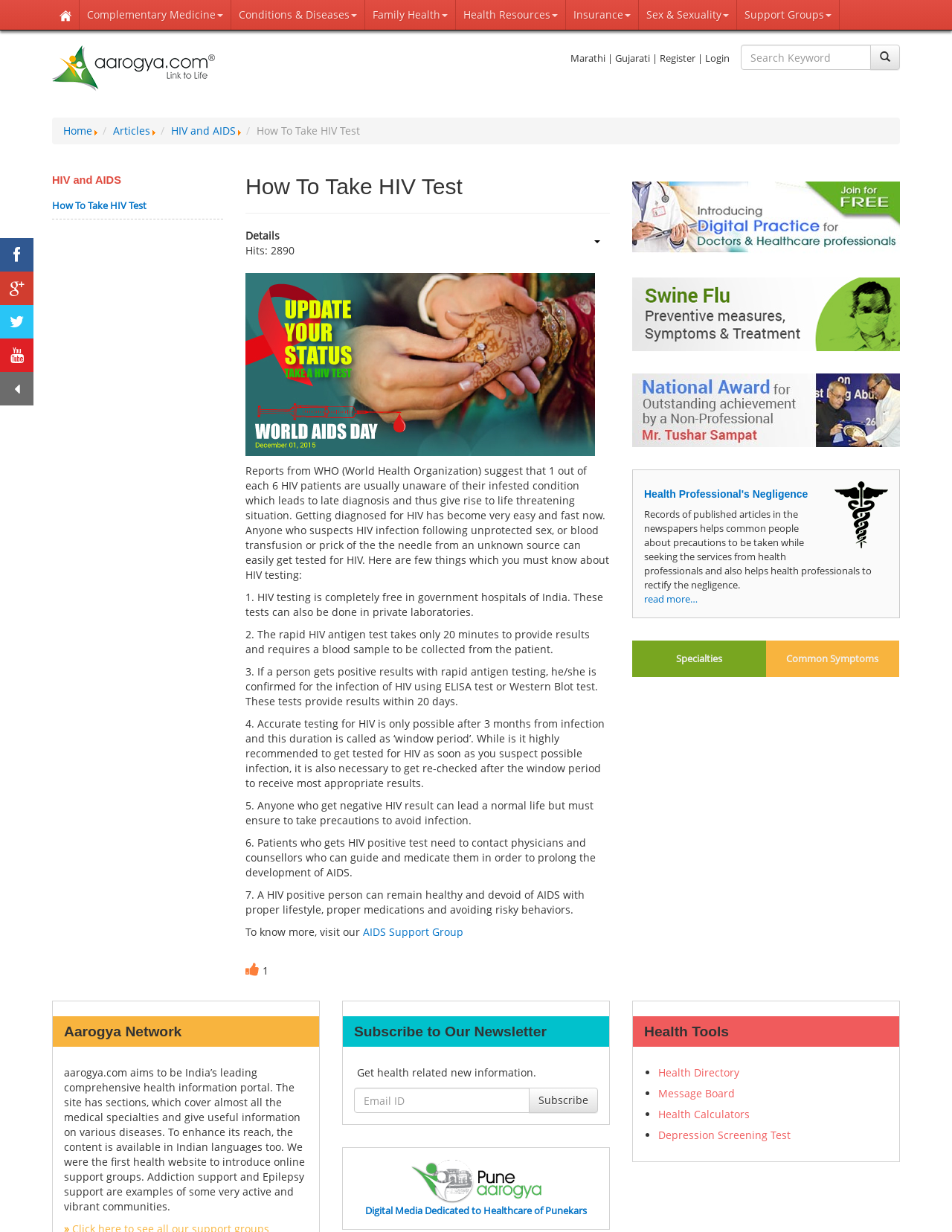Kindly determine the bounding box coordinates for the clickable area to achieve the given instruction: "read more about 'Health Professional's Negligence'".

[0.677, 0.481, 0.733, 0.492]